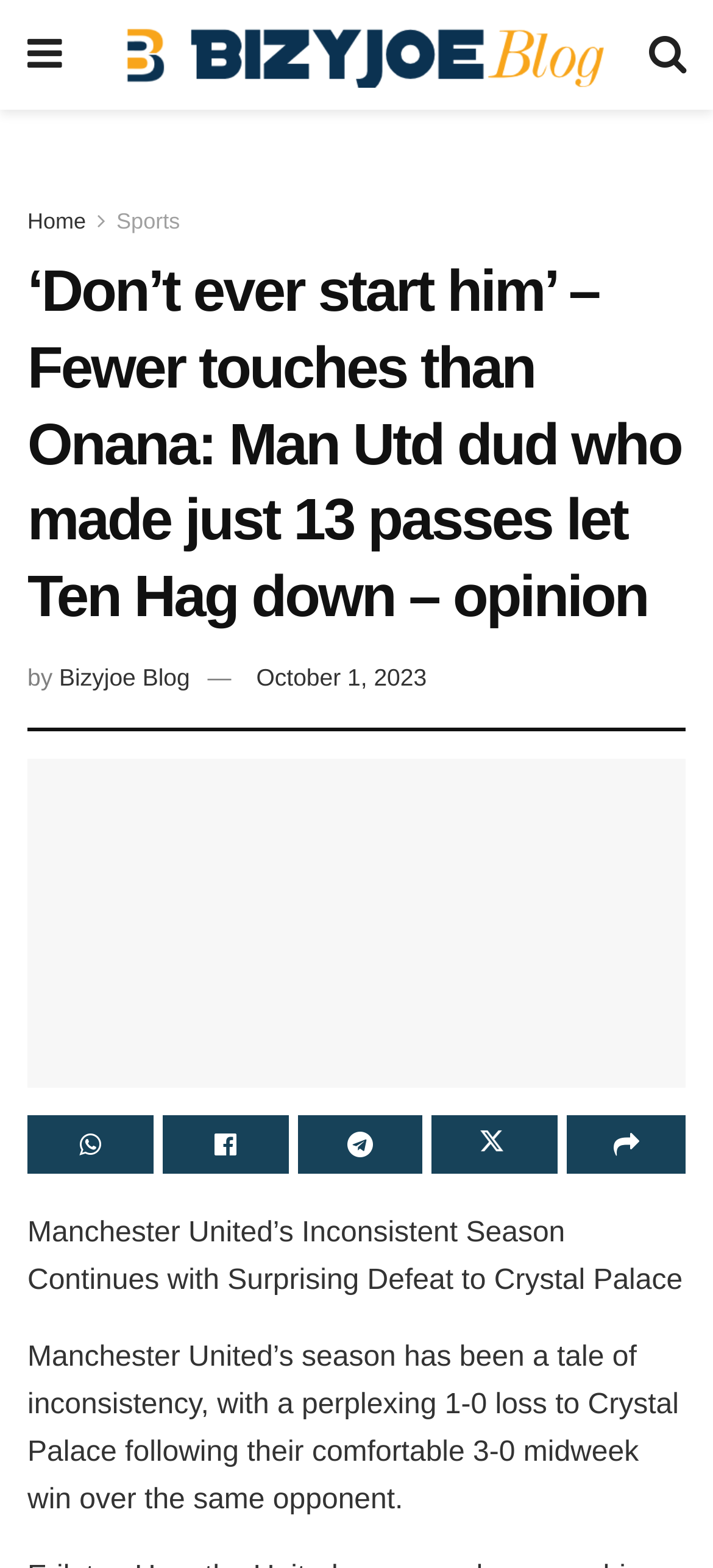Determine the bounding box coordinates of the element's region needed to click to follow the instruction: "View the image related to Manchester United". Provide these coordinates as four float numbers between 0 and 1, formatted as [left, top, right, bottom].

[0.038, 0.483, 0.962, 0.693]